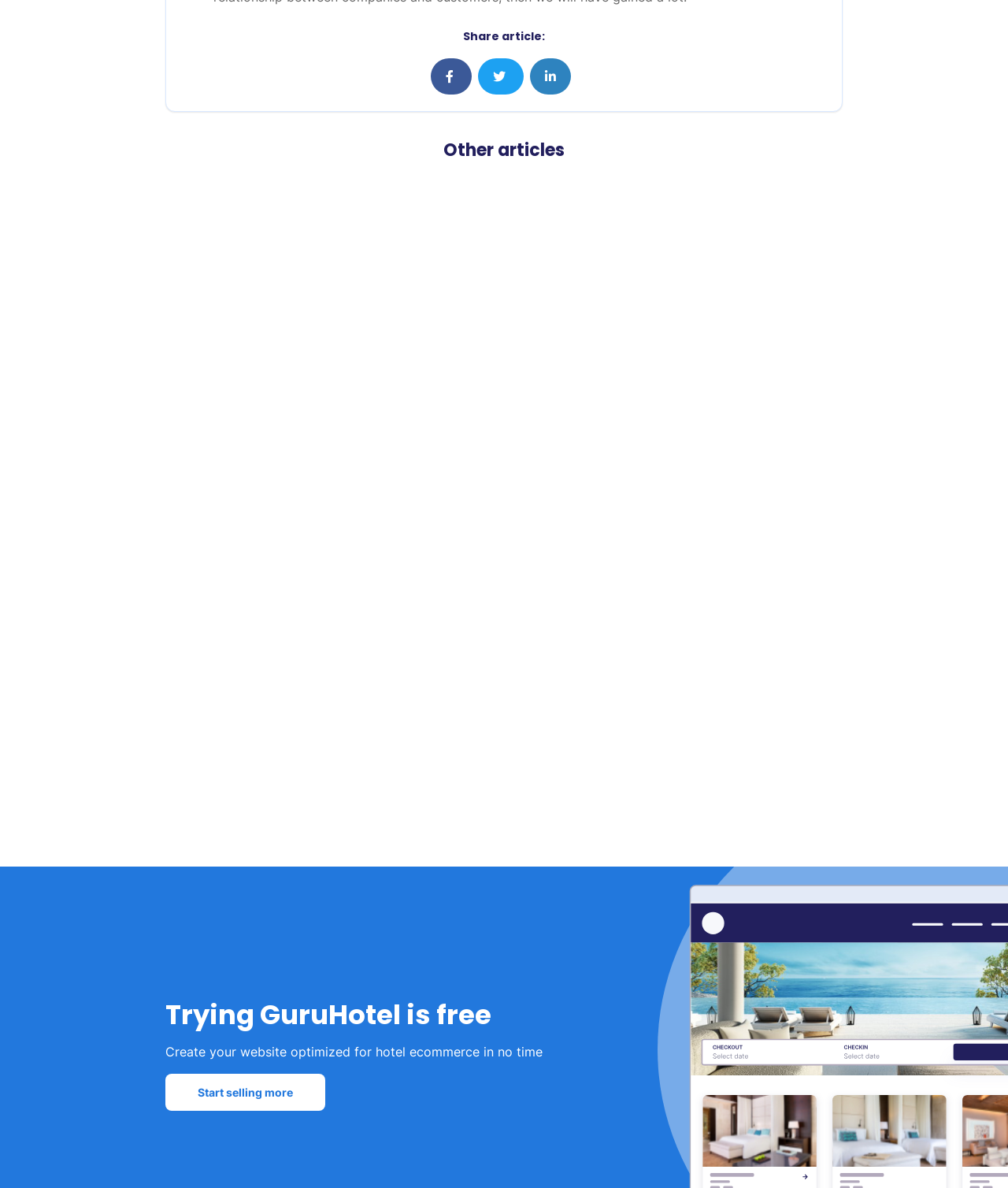Provide a one-word or brief phrase answer to the question:
What is the call-to-action button text?

Start selling more